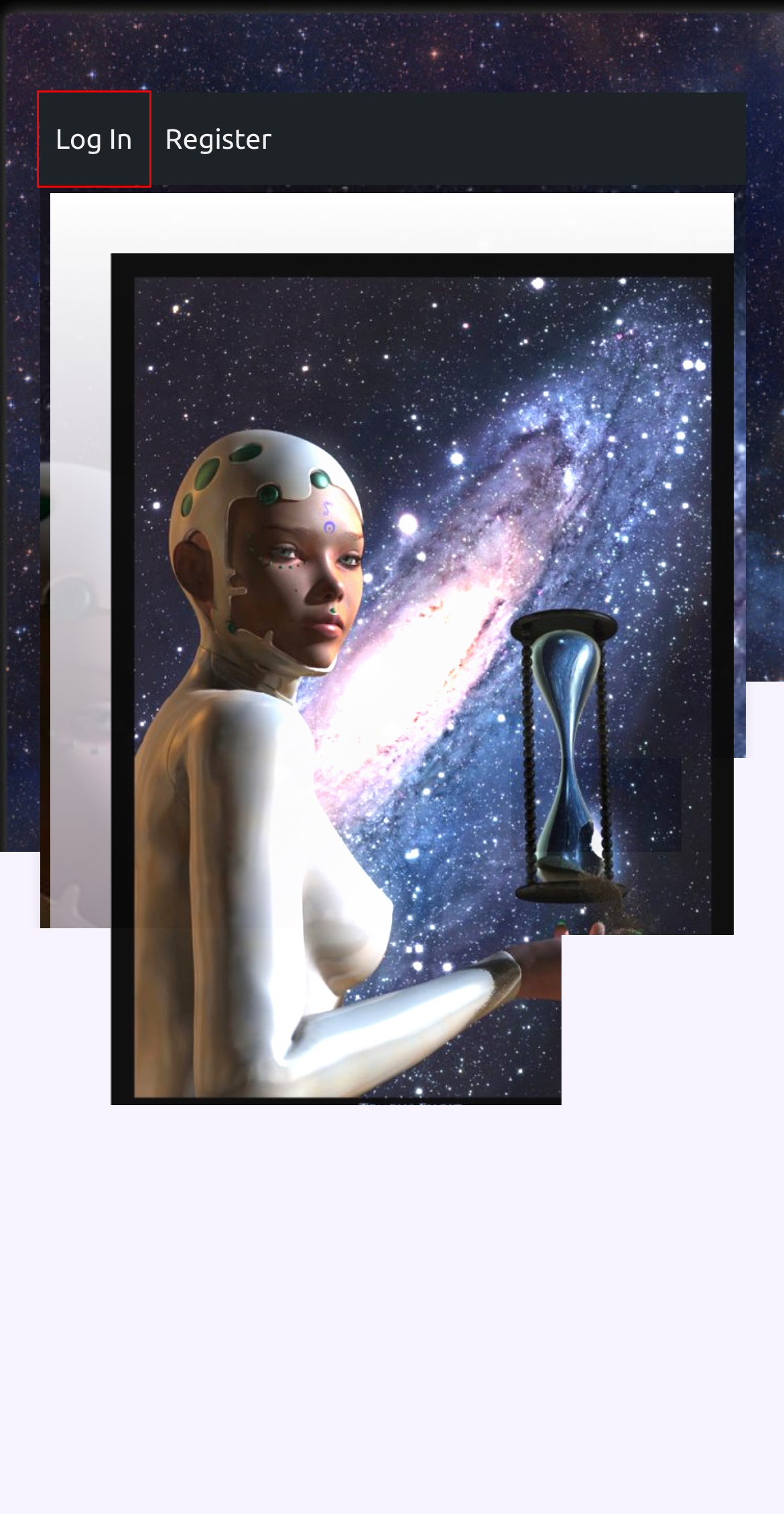Observe the screenshot of a webpage with a red bounding box highlighting an element. Choose the webpage description that accurately reflects the new page after the element within the bounding box is clicked. Here are the candidates:
A. Share the News! /Open Mic at Cosmic Roots & Eldritch Shores
B. Hallowe’en Treat | Open Mic at Cosmic Roots & Eldritch Shores
C. The Magic Of Words – InBetweener
D. Subscribe | Cosmic Roots And Eldritch Shores
E. Cosmic Roots & Eldritch Shores /Open Mic at Cosmic Roots & Eldritch Shores
F. The Meeting Place | Open Mic at Cosmic Roots & Eldritch Shores
G. Log In ‹ Open Mic at Cosmic Roots & Eldritch Shores — WordPress
H. Open Mic Challenge March 2021: Johnny Appleseed | Open Mic at Cosmic Roots & Eldritch Shores

G